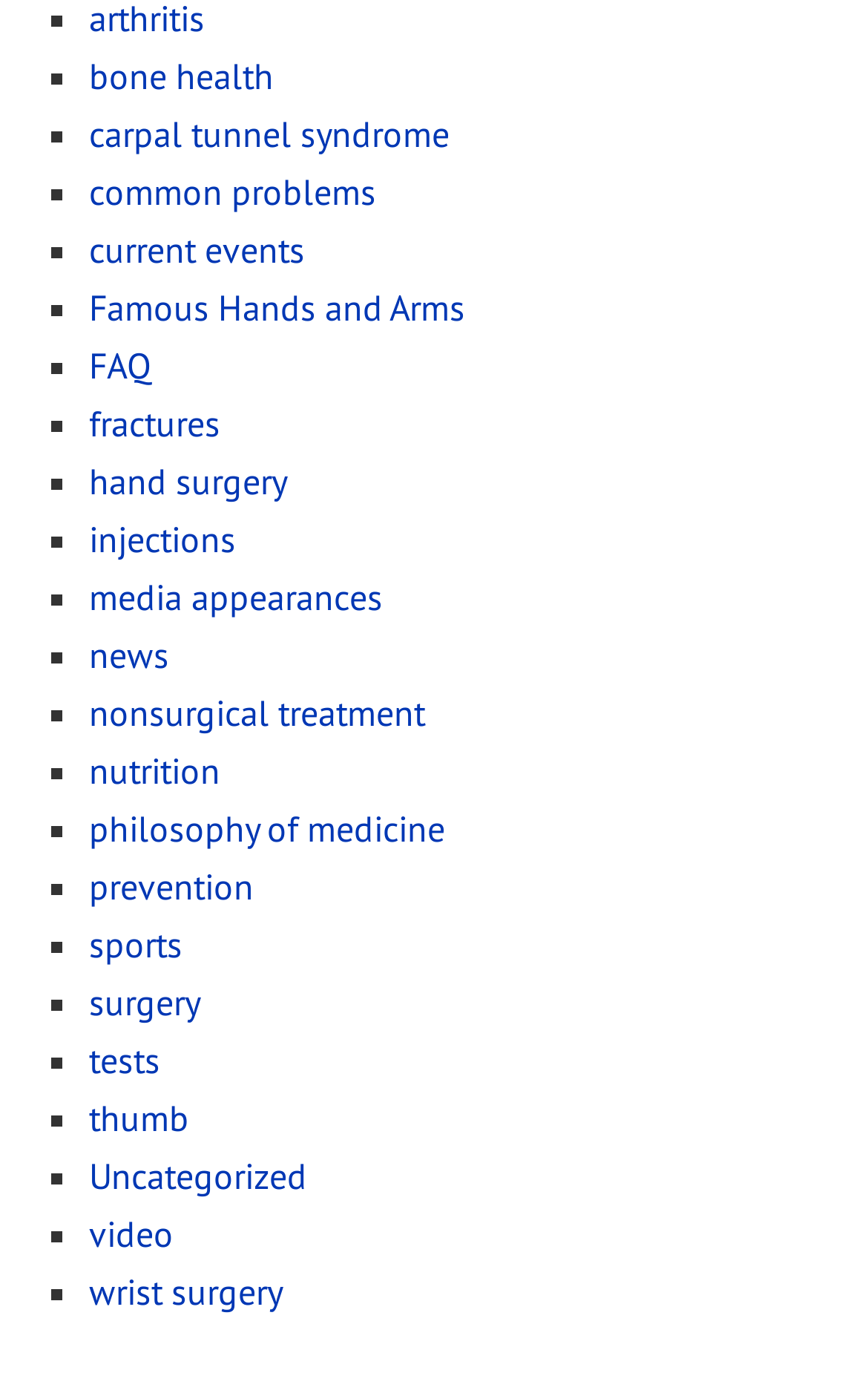Specify the bounding box coordinates of the area to click in order to execute this command: 'explore nutrition'. The coordinates should consist of four float numbers ranging from 0 to 1, and should be formatted as [left, top, right, bottom].

[0.103, 0.535, 0.254, 0.567]